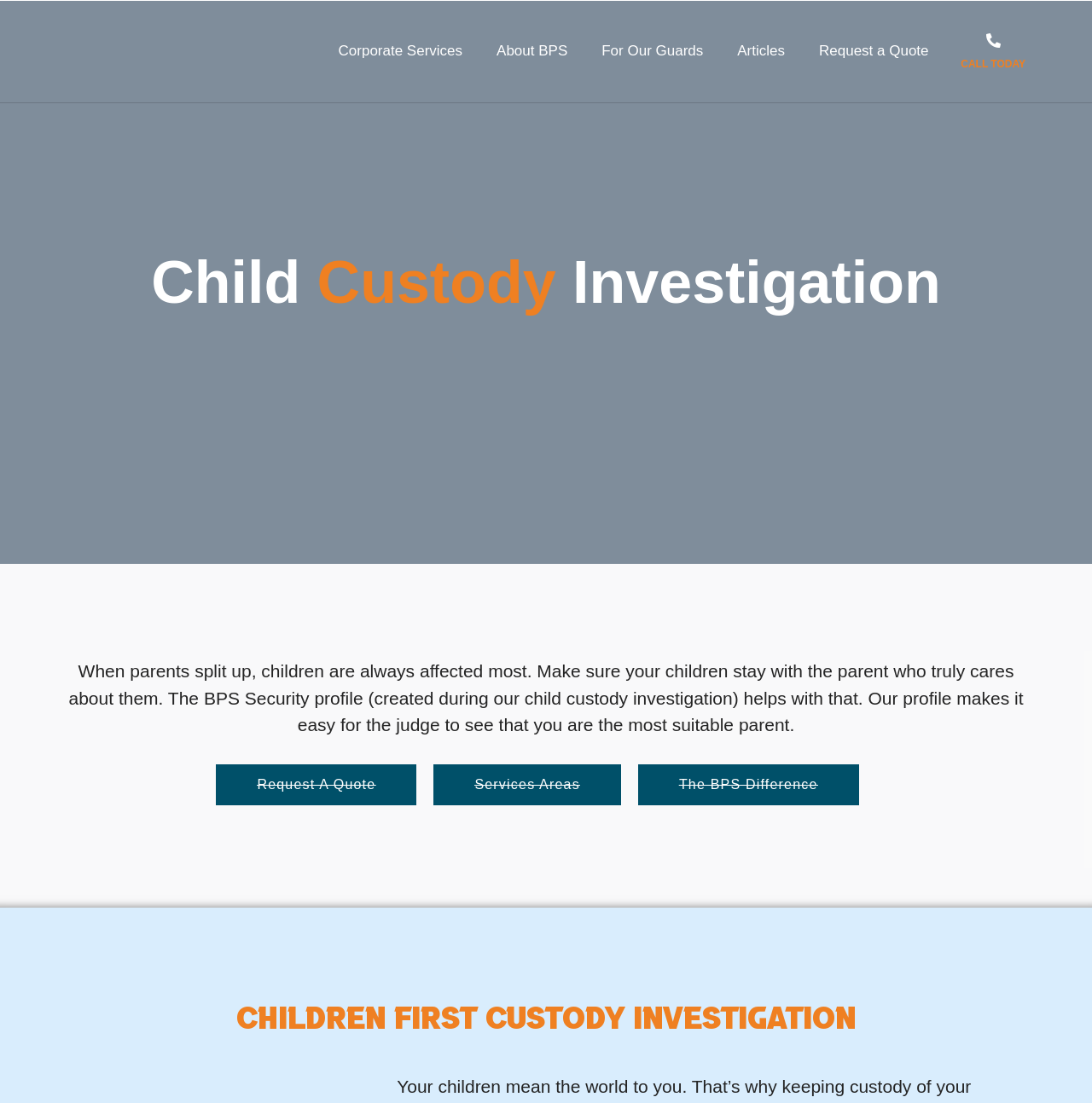Identify the bounding box coordinates for the region to click in order to carry out this instruction: "Click the BPS logo". Provide the coordinates using four float numbers between 0 and 1, formatted as [left, top, right, bottom].

[0.087, 0.008, 0.245, 0.07]